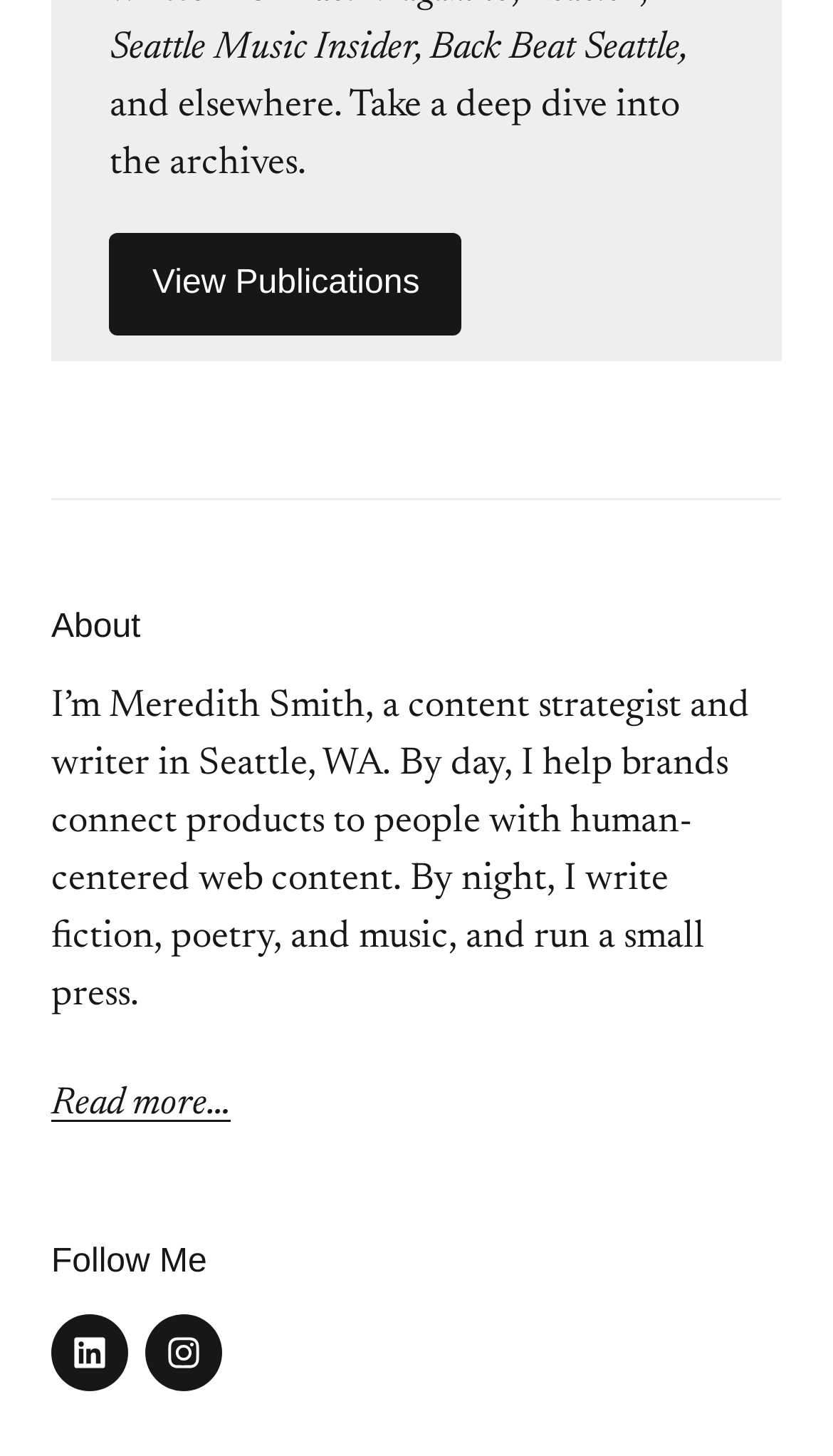Locate the UI element described by LinkedIn in the provided webpage screenshot. Return the bounding box coordinates in the format (top-left x, top-left y, bottom-right x, bottom-right y), ensuring all values are between 0 and 1.

[0.062, 0.902, 0.154, 0.955]